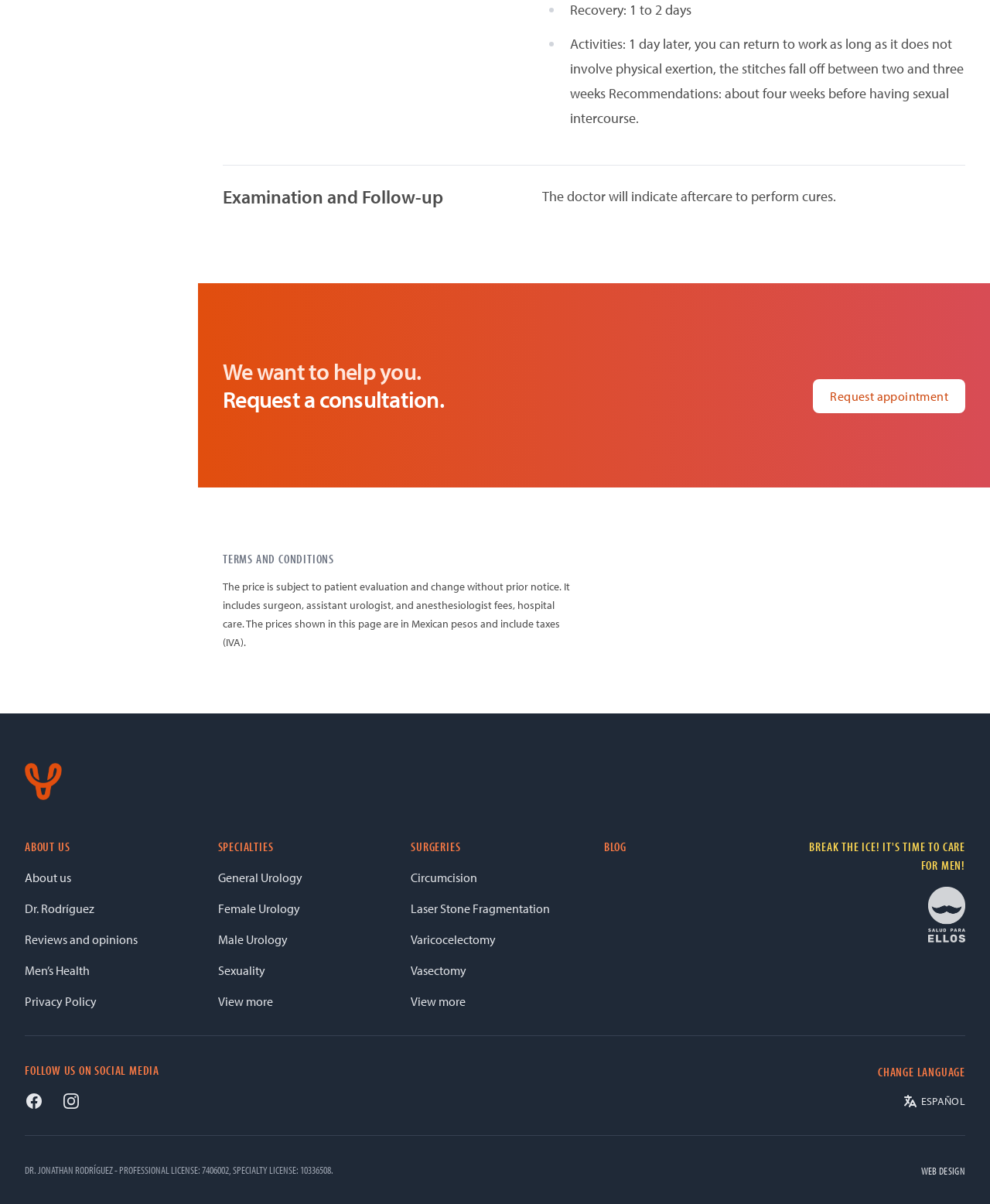Determine the bounding box coordinates for the area you should click to complete the following instruction: "View more surgeries".

[0.22, 0.825, 0.275, 0.838]